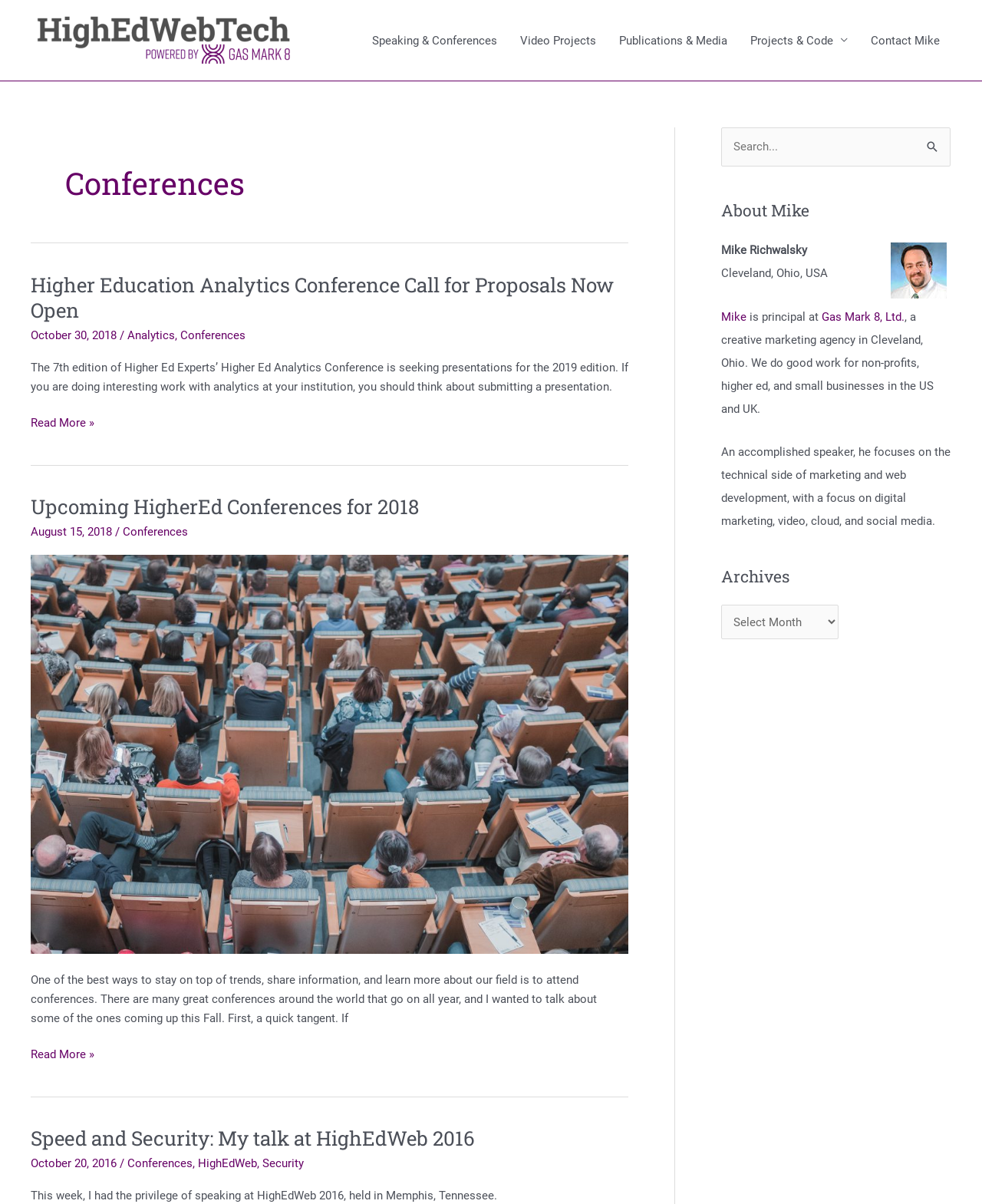Based on the visual content of the image, answer the question thoroughly: What is the name of the agency Mike works for?

In the 'About Mike' section, it is mentioned that Mike is the principal at Gas Mark 8, Ltd., a creative marketing agency in Cleveland, Ohio.